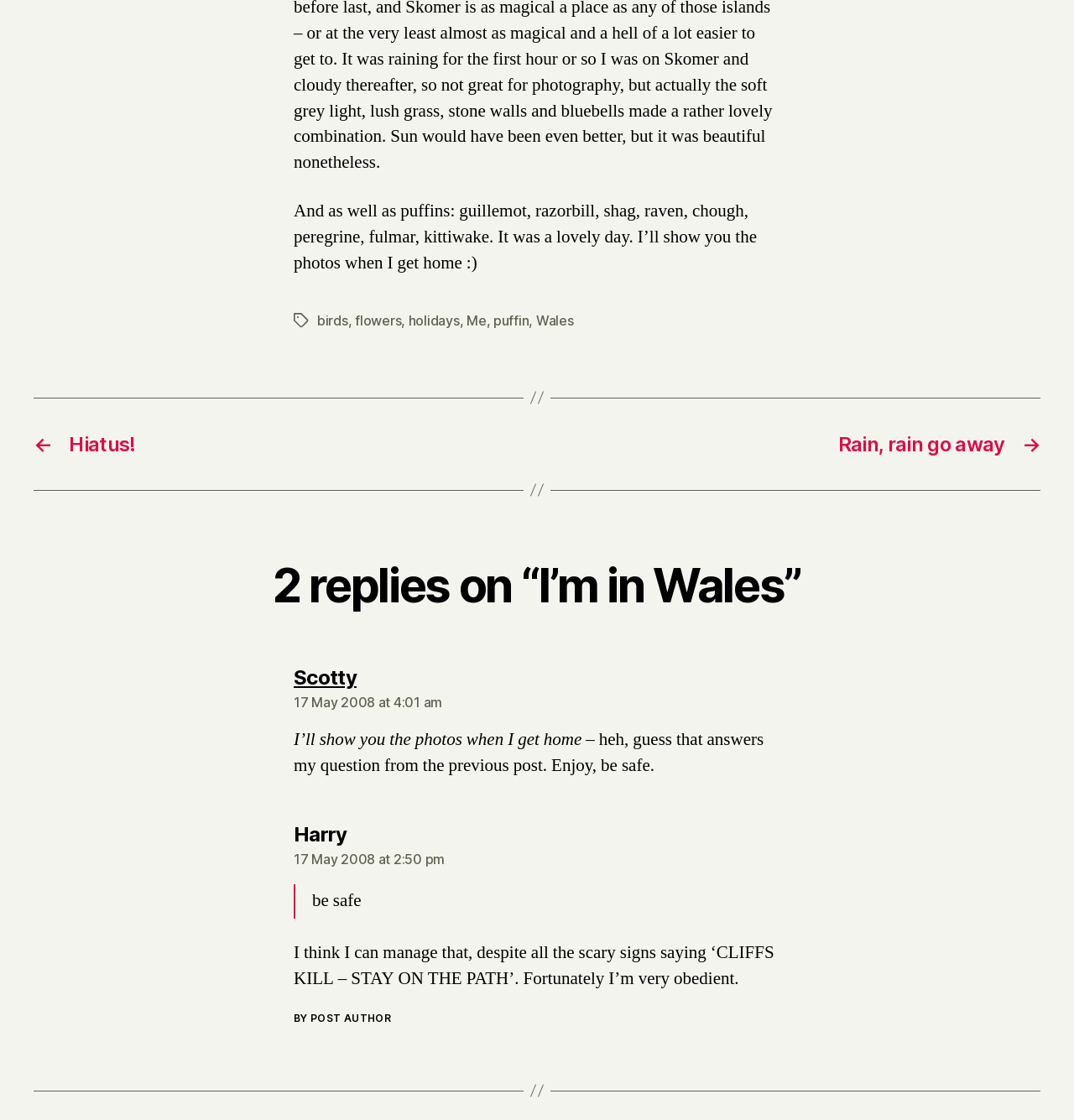Identify the bounding box for the described UI element: "FACTS GRANT & AID".

None